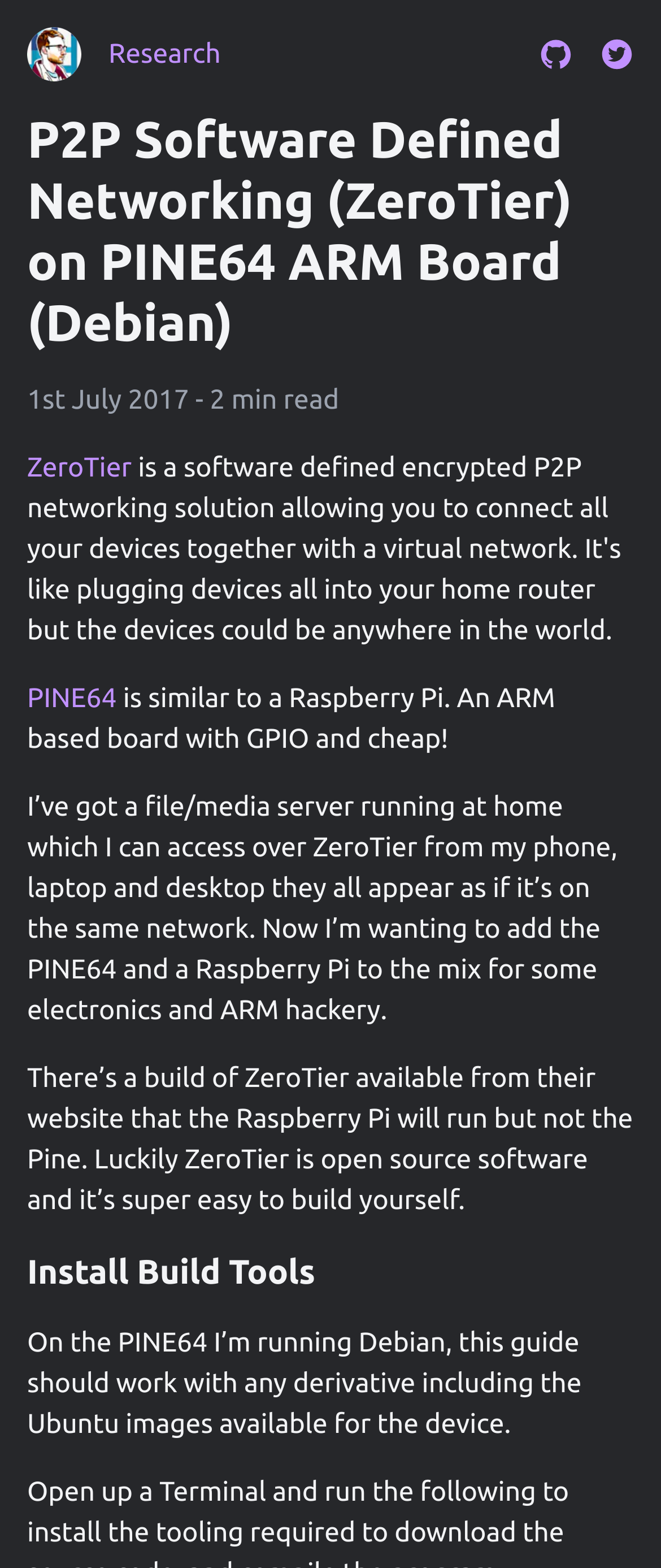What is the operating system on the PINE64?
Based on the image content, provide your answer in one word or a short phrase.

Debian